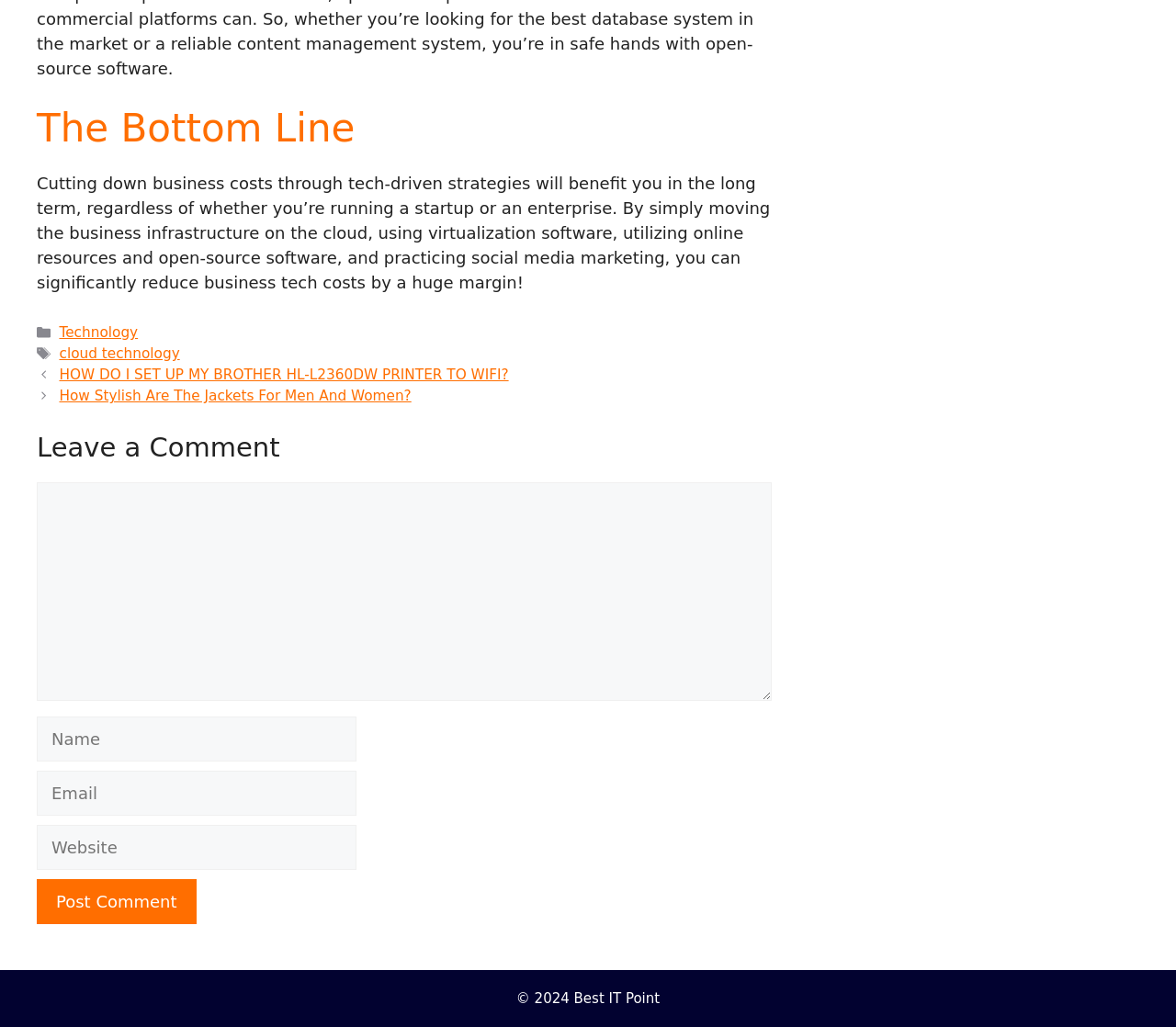Identify the bounding box coordinates of the specific part of the webpage to click to complete this instruction: "Click on the 'Technology' link".

[0.05, 0.316, 0.117, 0.332]